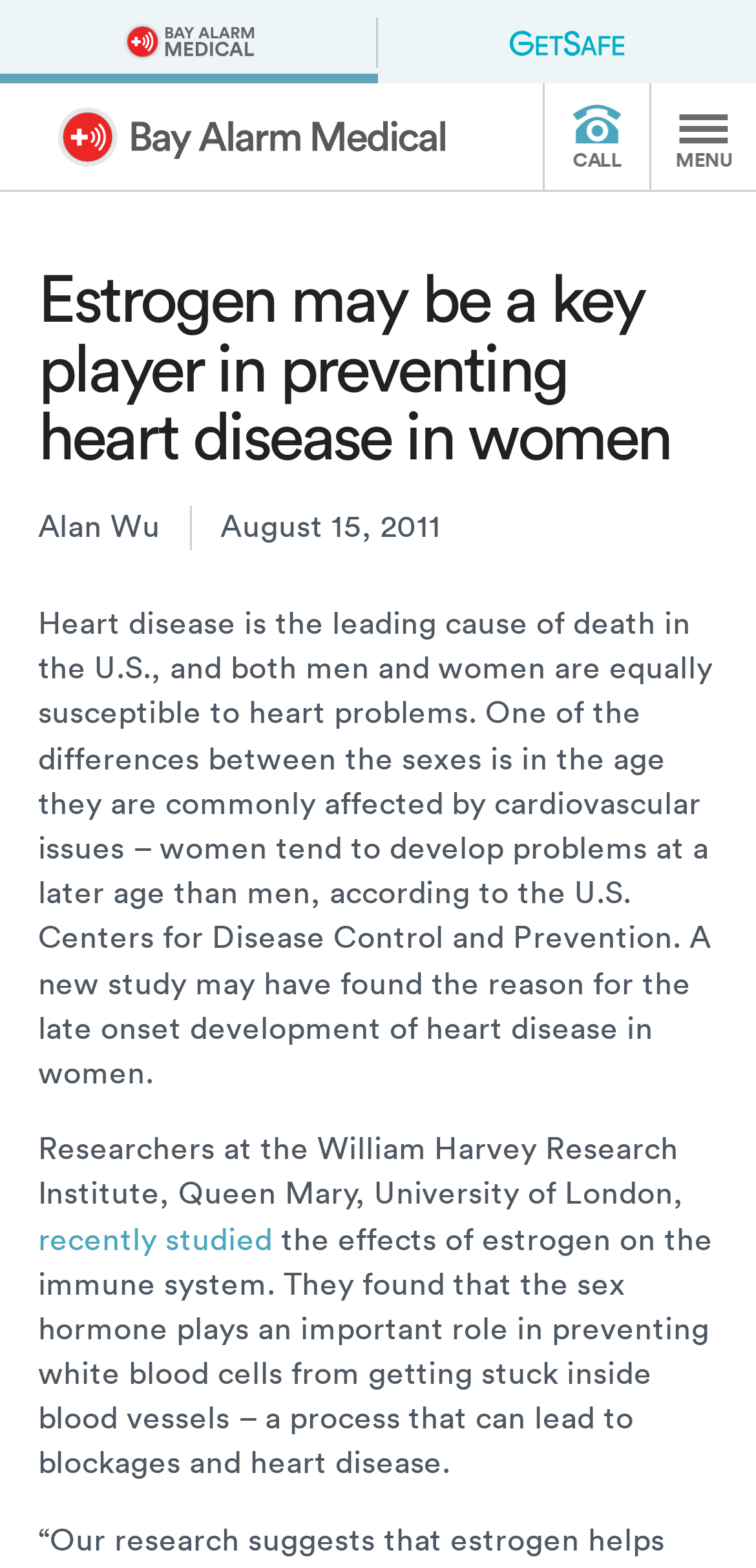Use a single word or phrase to answer this question: 
Who wrote the article about estrogen and heart disease?

Alan Wu